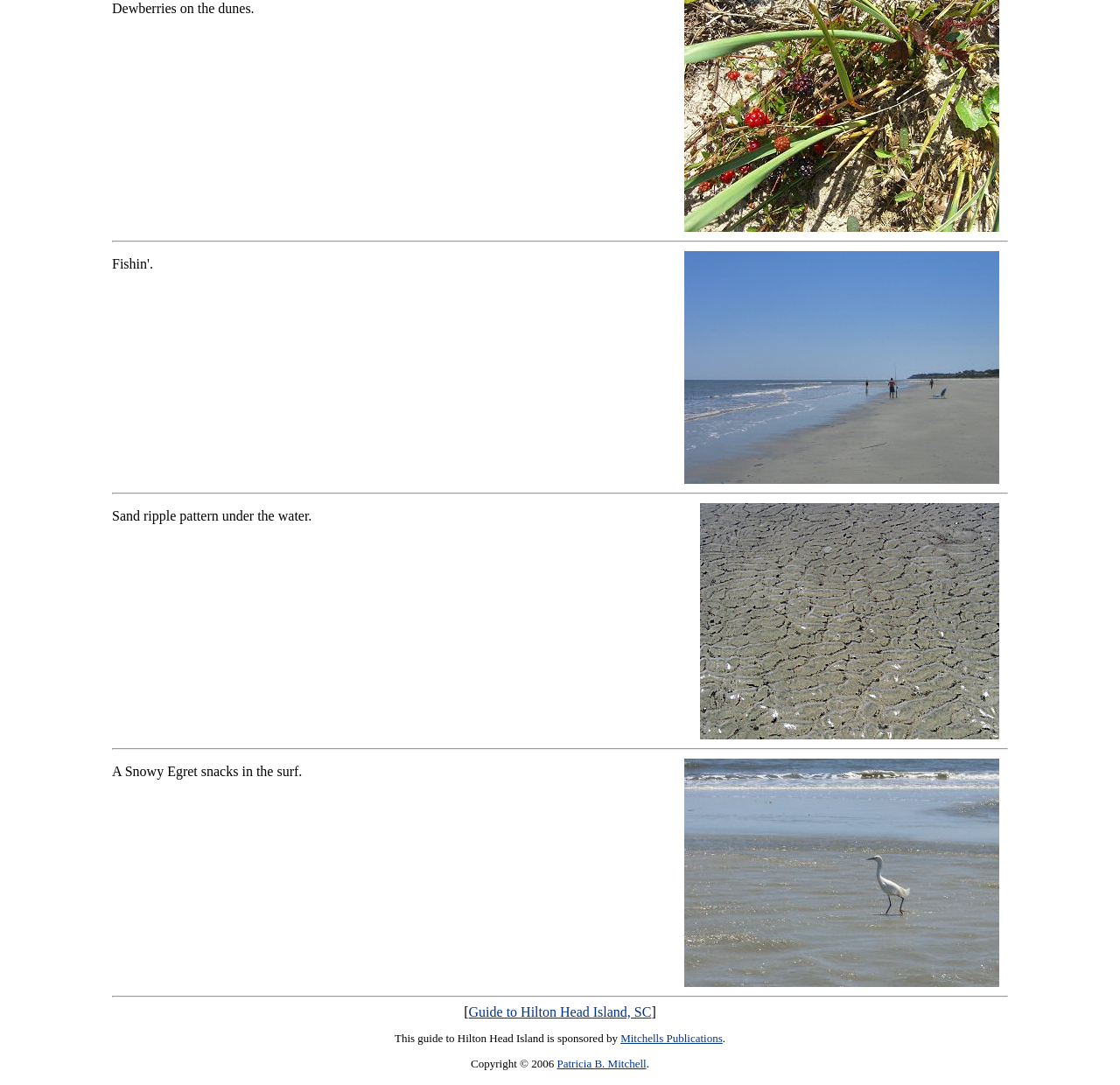What is the subject of the first image?
Using the image provided, answer with just one word or phrase.

Hilton Head